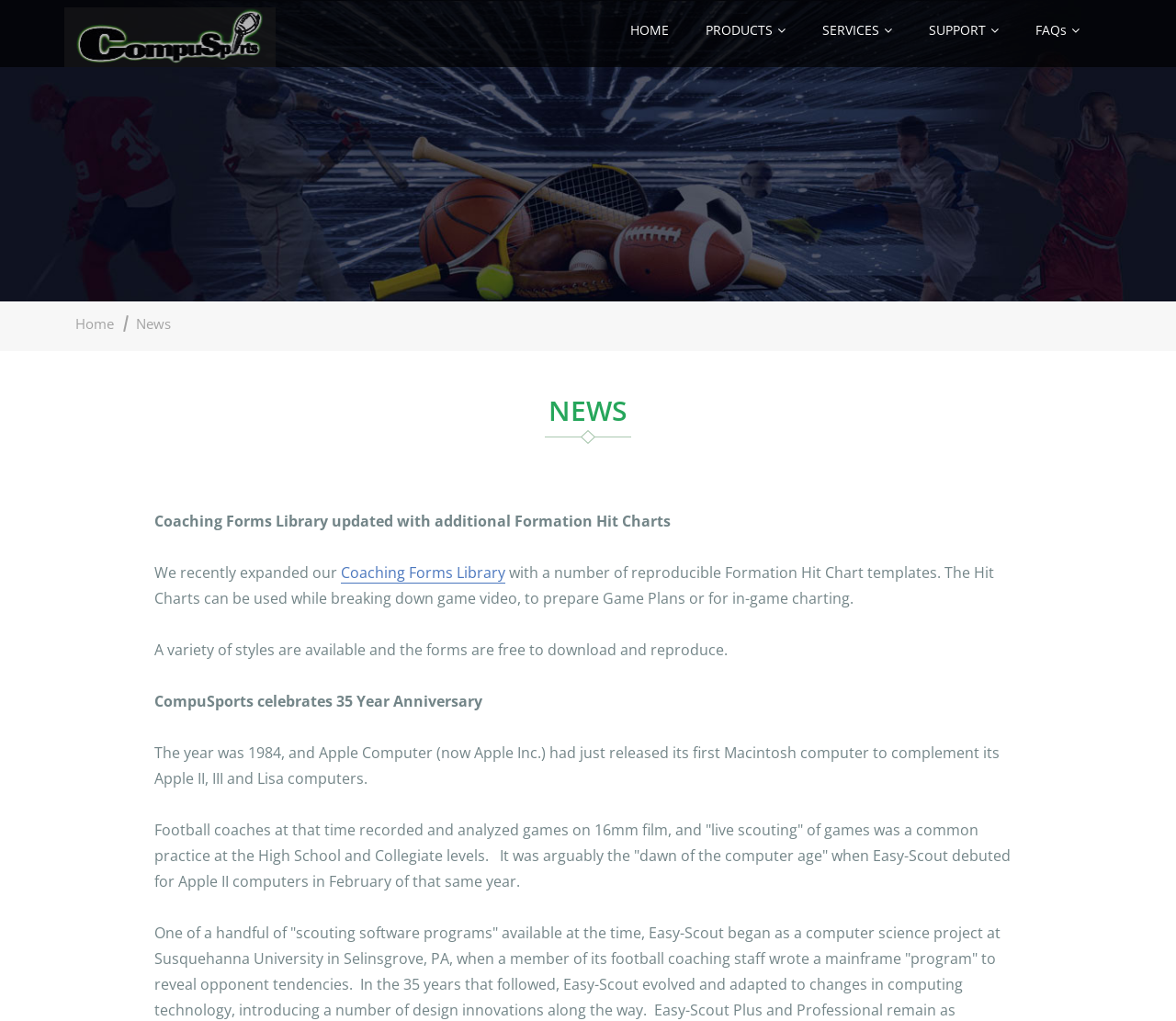Locate the bounding box coordinates of the element that should be clicked to execute the following instruction: "Go to News page".

[0.116, 0.308, 0.145, 0.326]